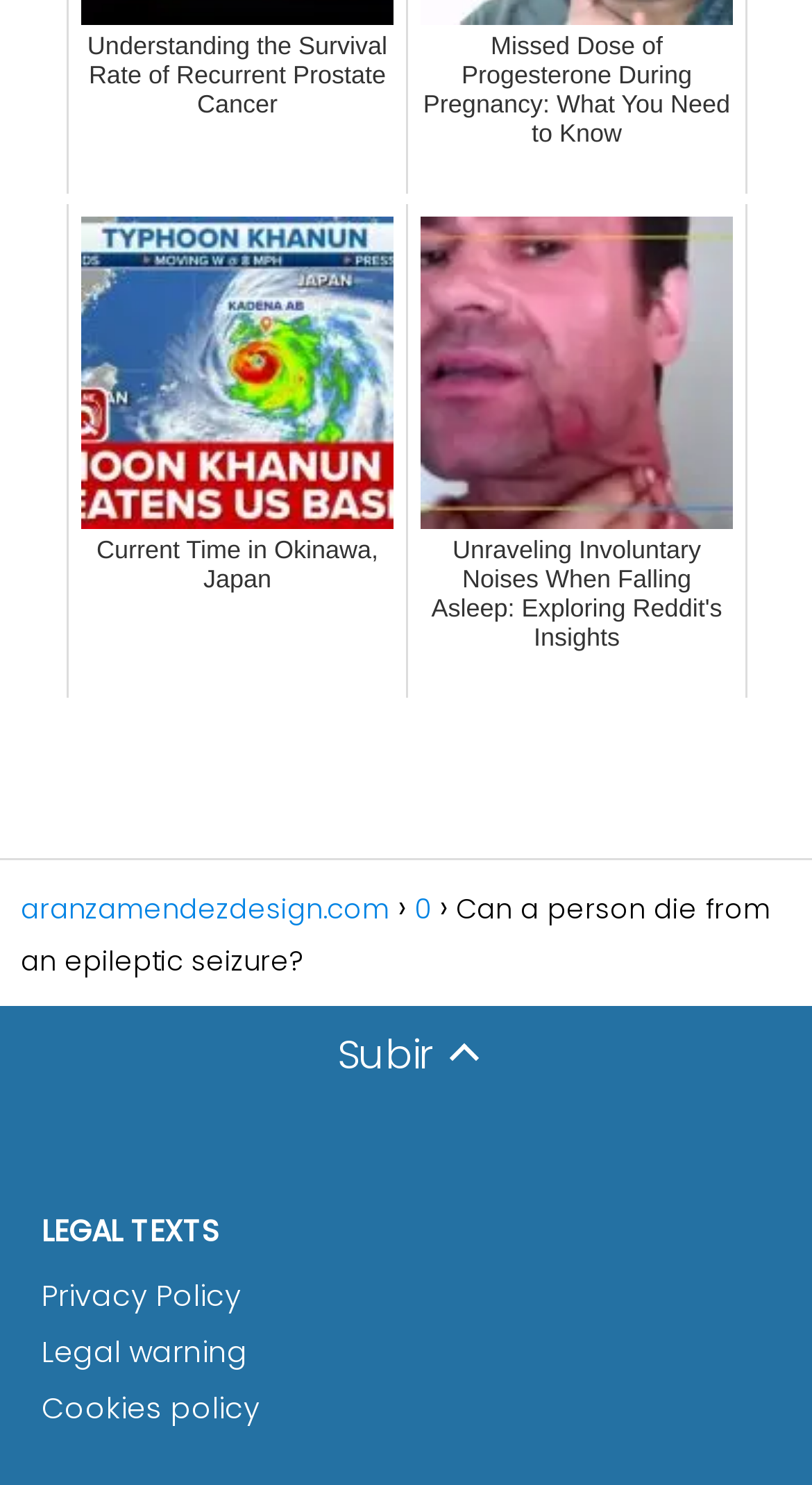Please reply with a single word or brief phrase to the question: 
How many links are in the top section?

2